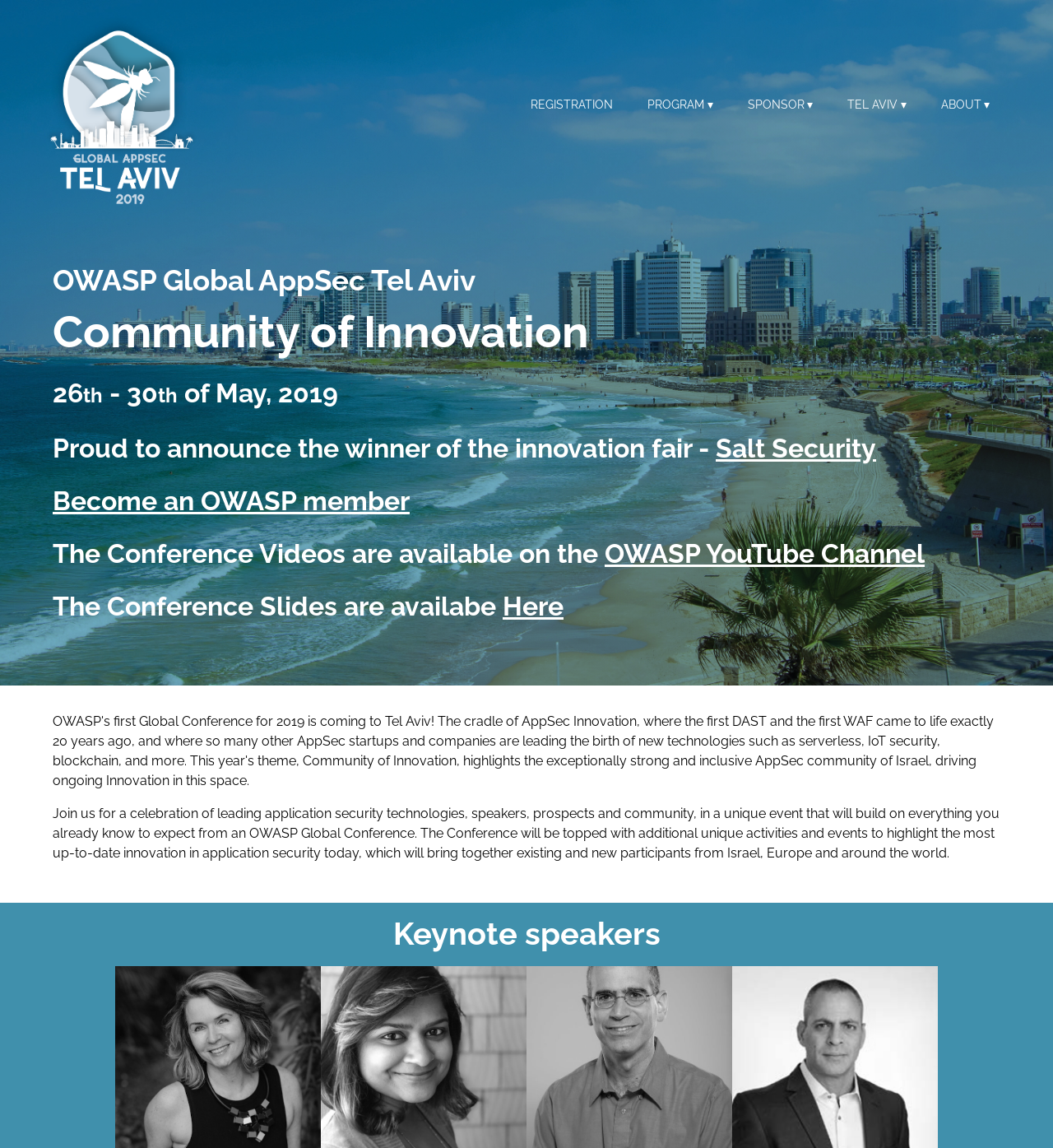Determine the bounding box coordinates of the clickable region to carry out the instruction: "Open the program menu".

[0.604, 0.085, 0.688, 0.096]